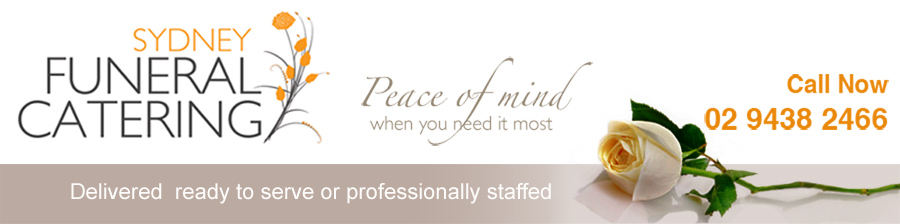Describe every significant element in the image thoroughly.

The image showcases the branding for "Sydney Funeral Catering," emphasizing their attentive and compassionate service during difficult times. The prominent title, "SYDNEY FUNERAL CATERING," is artistically styled, paired with a delicate floral design, symbolizing care and respect. Below, the message "Peace of mind when you need it most" conveys reassurance to those seeking catering services for memorial events. The image highlights a beige section with the text "Delivered ready to serve or professionally staffed," indicating flexibility in service options. A soft white rose, featured on the right side, reinforces the theme of empathy and celebration of life. Lastly, a clear call to action appears prominently: "Call Now 02 9438 2466," encouraging immediate contact for assistance.